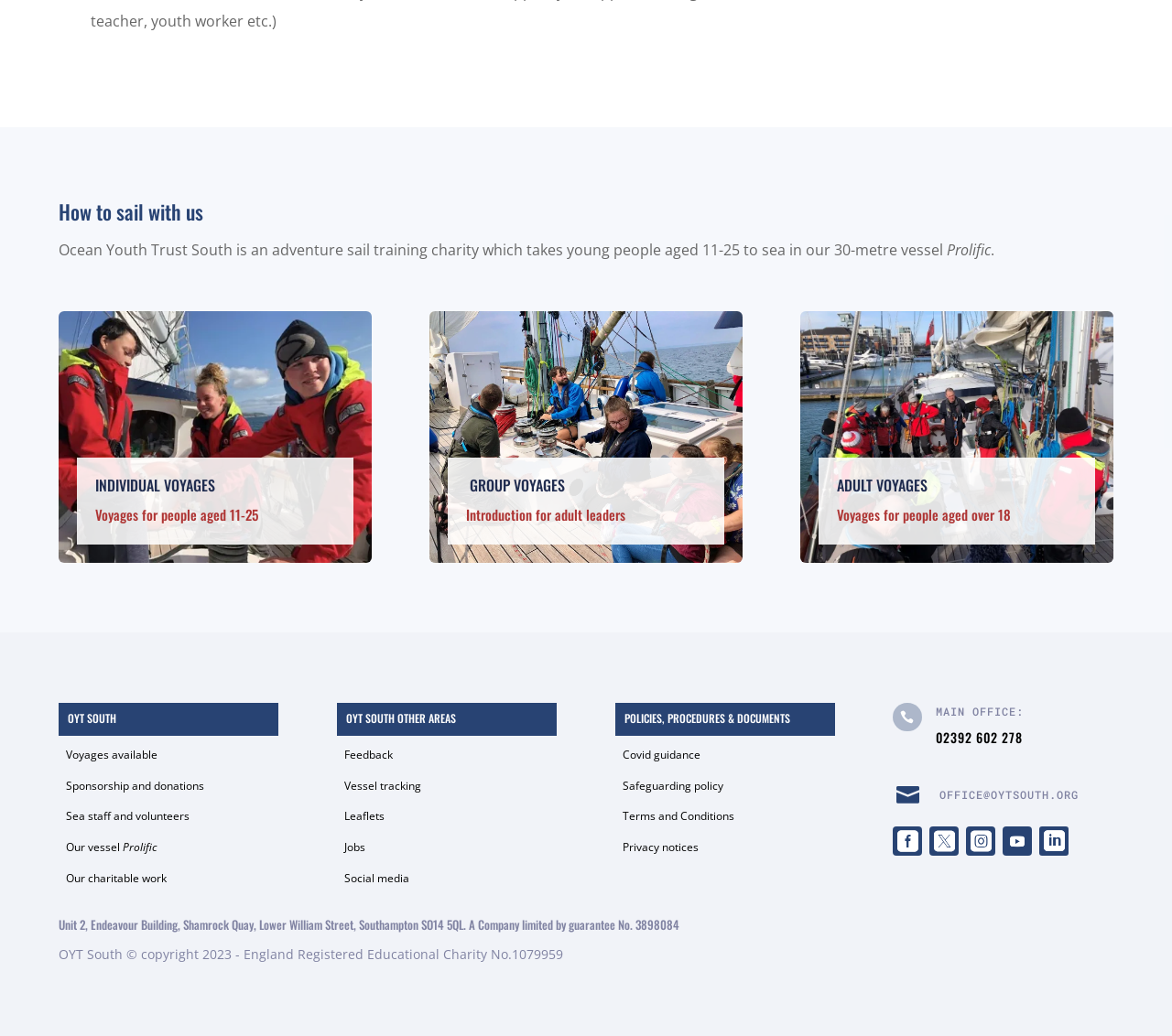Provide a short, one-word or phrase answer to the question below:
What is the age range for individual voyages?

11-25